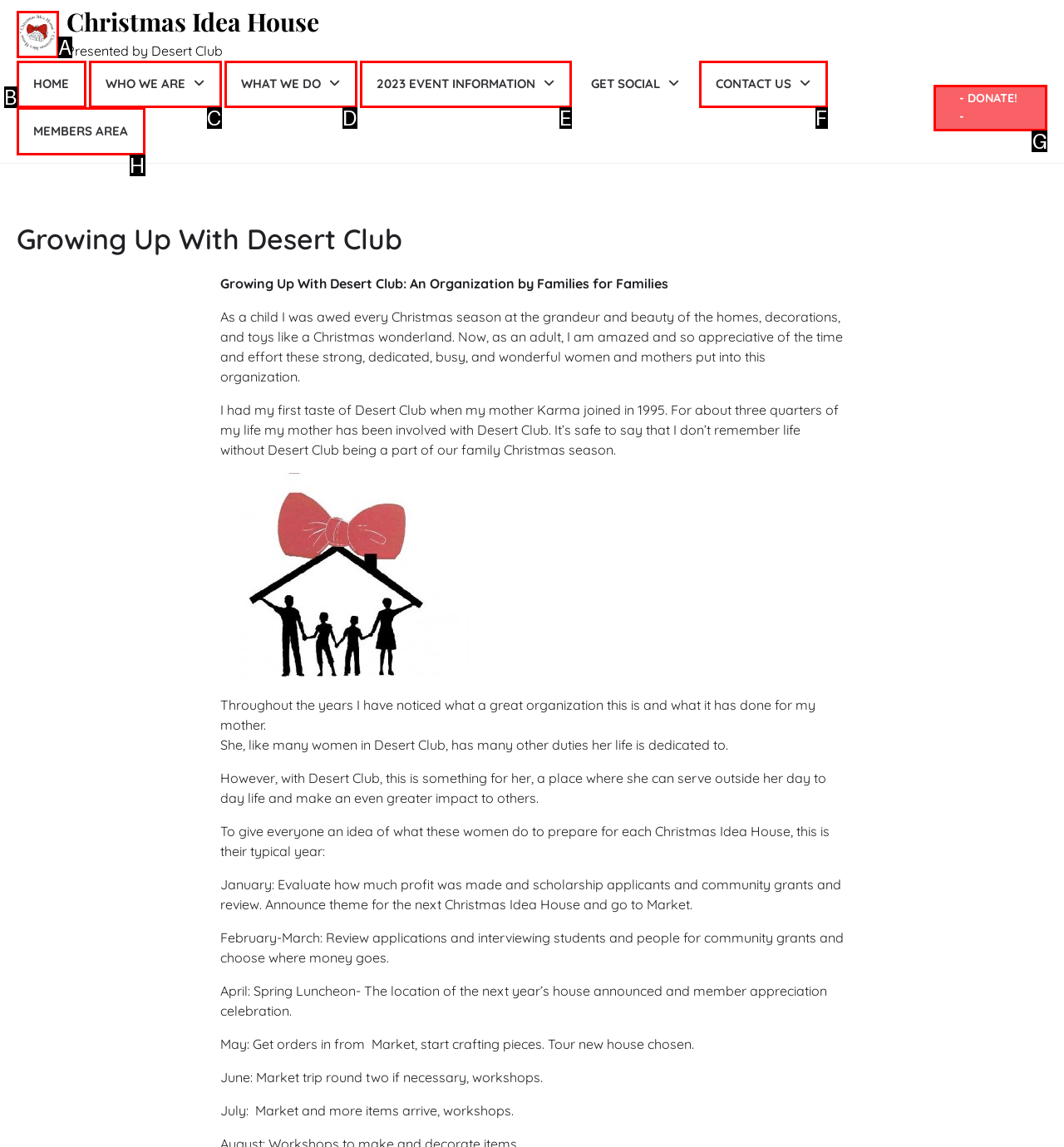Identify the correct choice to execute this task: Donate to the organization
Respond with the letter corresponding to the right option from the available choices.

G